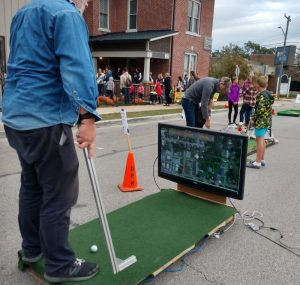Explain the details of the image comprehensively.

This image captures a vibrant scene from the 2023 Putt Putnam County event, showcasing an innovative 'virtual' mini-golf hole that combines physical play with digital interaction. In the foreground, a participant is poised to hit a golf ball using a metallic putter, with a physical ball positioned on a turf mat. Behind him, a large television screen displays a Google map of downtown Greencastle, where the virtual golf ball will appear after being struck.

The setup features a diverse group of attendees in the background, including children engaged in different activities and others enjoying the mini-golf experience. Bright orange cones are positioned beside the golfing area, indicating a safe play zone. This engaging and community-centered atmosphere highlights the event's blend of traditional mini-golf and modern technology, making it a favorite among players. The description notes that the virtual course allows players to navigate real downtown streets, enhancing the golfing experience with local landmarks and potential humor from the challenges of road construction.